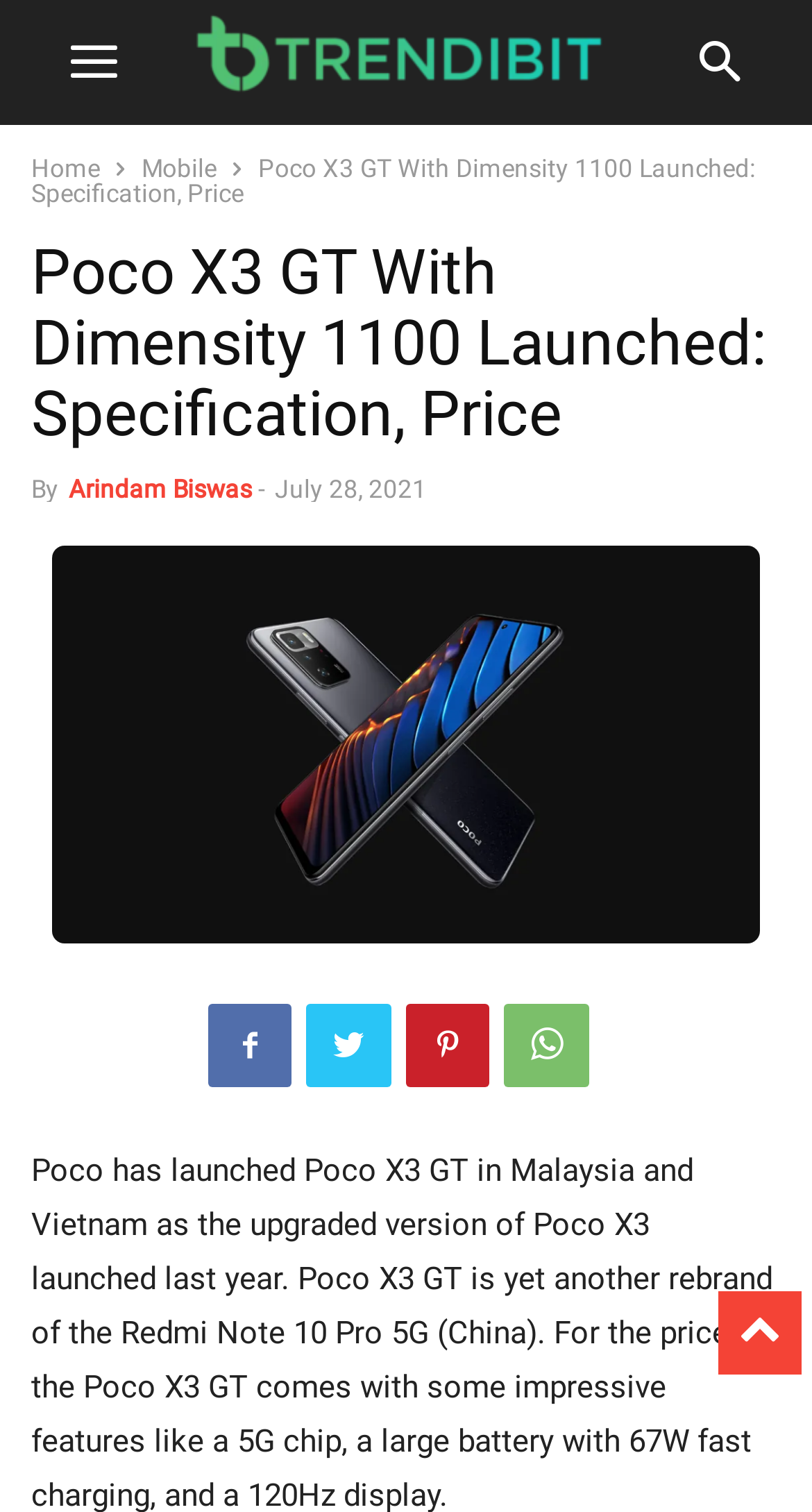Identify the bounding box coordinates for the region to click in order to carry out this instruction: "go to home page". Provide the coordinates using four float numbers between 0 and 1, formatted as [left, top, right, bottom].

[0.038, 0.102, 0.123, 0.121]